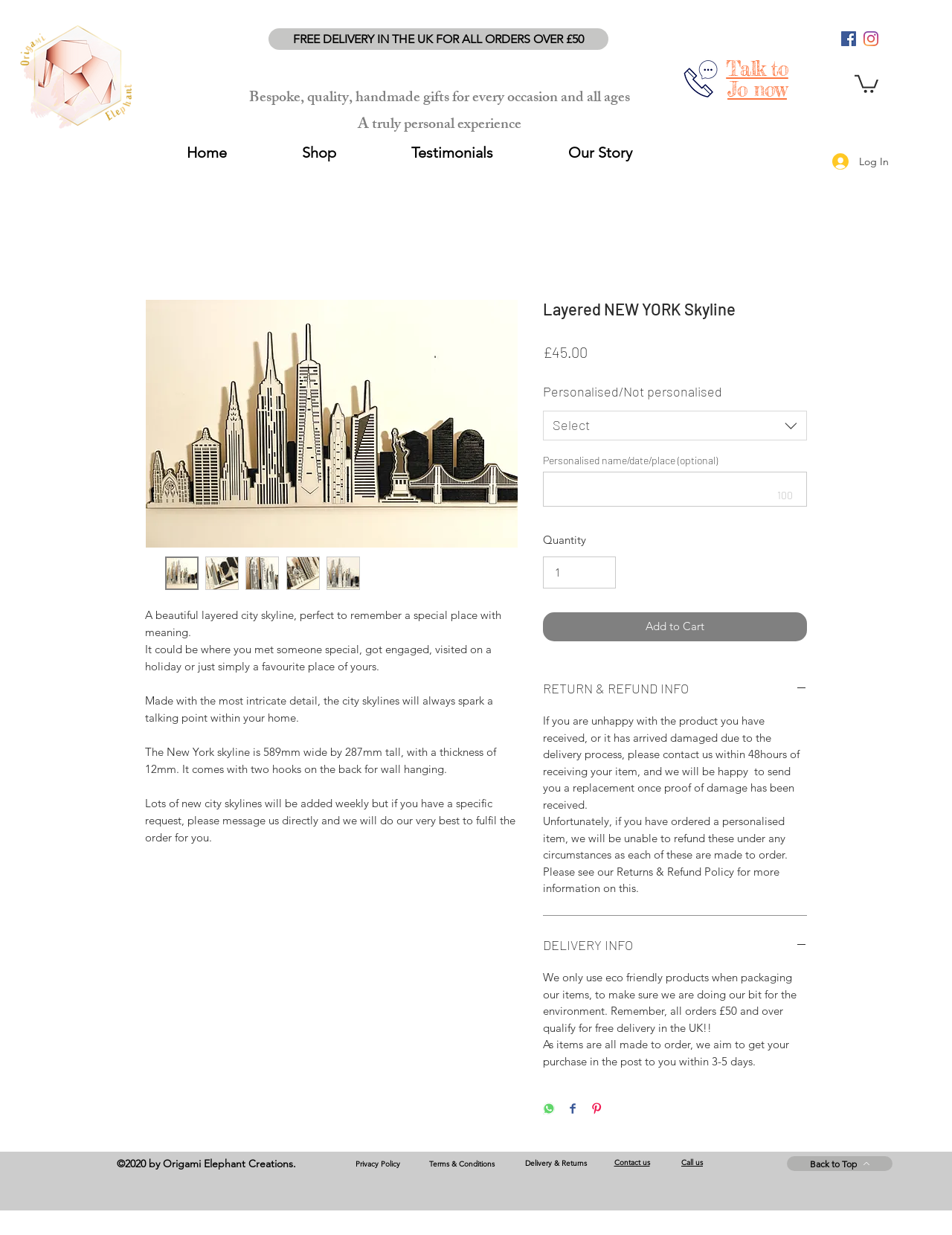What is the price of the Layered NEW YORK Skyline?
Provide a concise answer using a single word or phrase based on the image.

£45.00